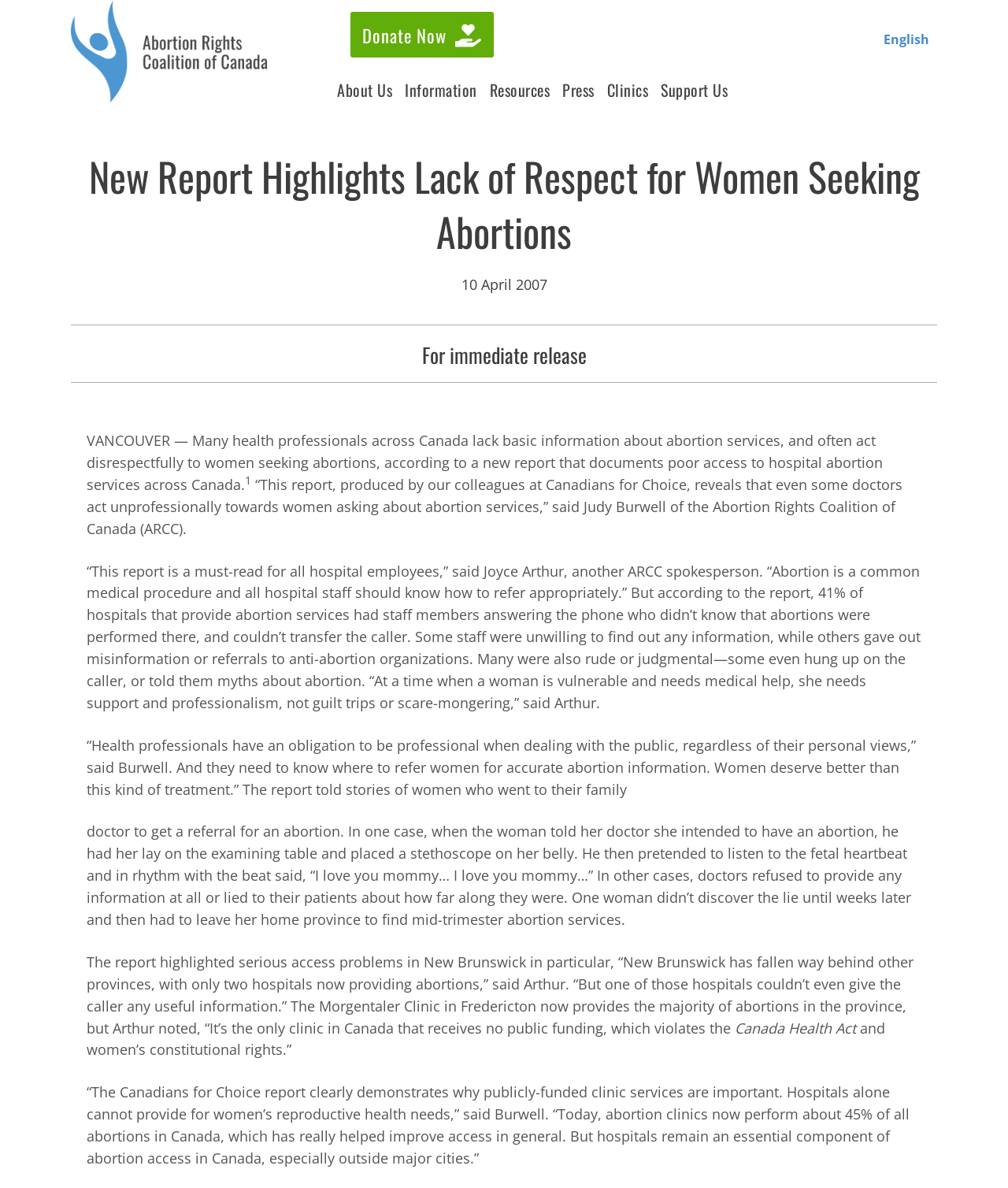What percentage of hospitals had staff members who didn't know that abortions were performed there?
Examine the image closely and answer the question with as much detail as possible.

According to the report, 41% of hospitals that provide abortion services had staff members answering the phone who didn’t know that abortions were performed there, and couldn’t transfer the caller.